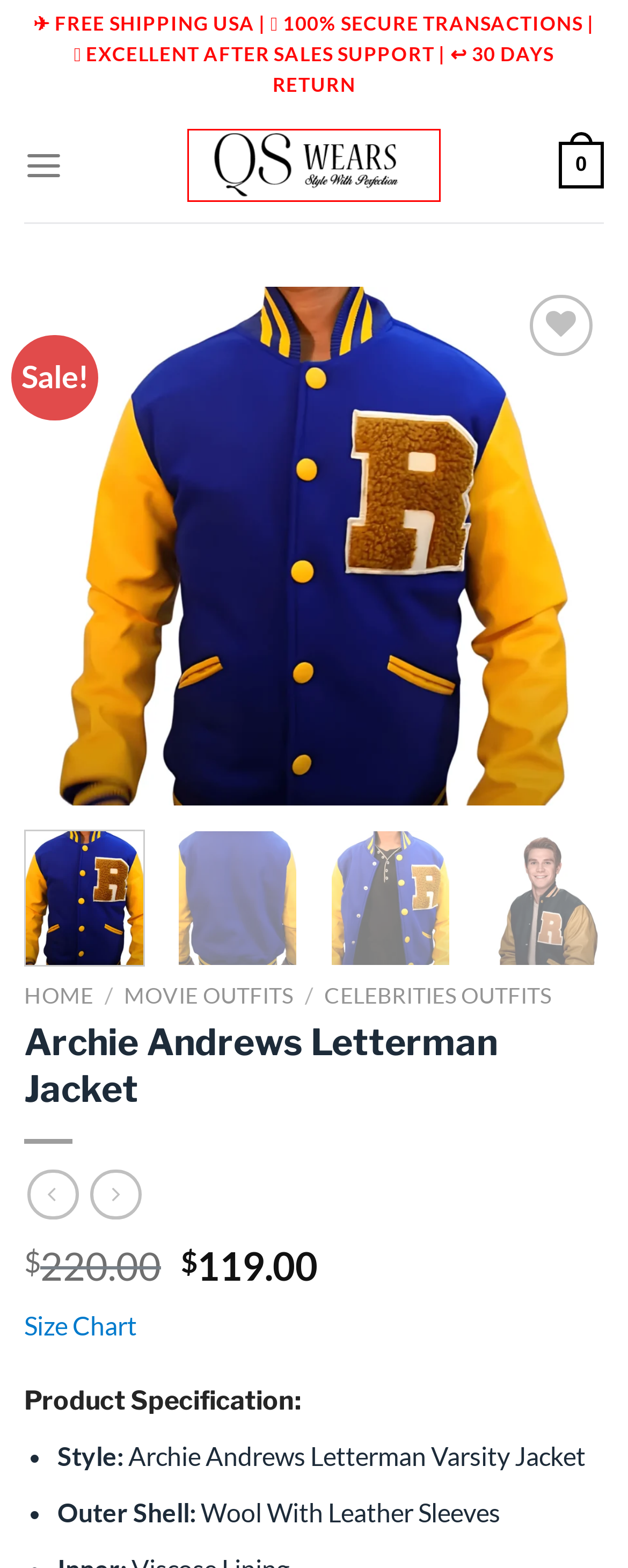Please examine the screenshot provided, which contains a red bounding box around a UI element. Select the webpage description that most accurately describes the new page displayed after clicking the highlighted element. Here are the candidates:
A. Men's Genuine Leather Shirt - QS Wears - Free Shipping Worldwide
B. Order Tracking - Style With Perfection
C. Celebrities Outfits - Style With Perfection
D. QS Wears - Premium Leather Jackets Men & Women
E. Men's Varsity / Letterman Jacket - Free Shipping - QS Wears
F. Riverdale Outfits - Style With Perfection
G. Shop - Style With Perfection
H. Cart - Style With Perfection

D